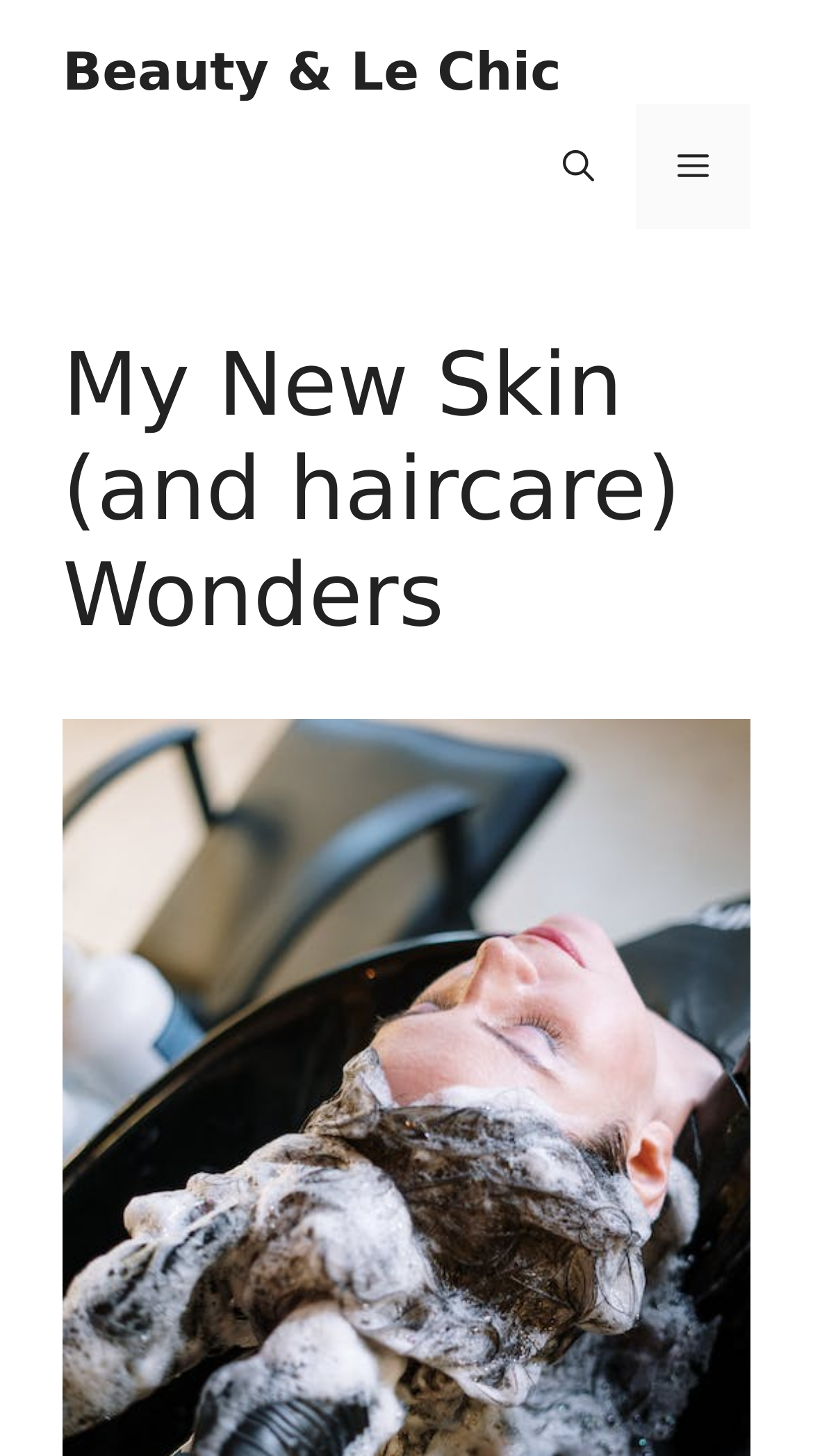What is the topic of the webpage?
Look at the image and construct a detailed response to the question.

The topic of the webpage can be inferred from the heading 'My New Skin (and haircare) Wonders', which suggests that the webpage is about beauty and haircare products.